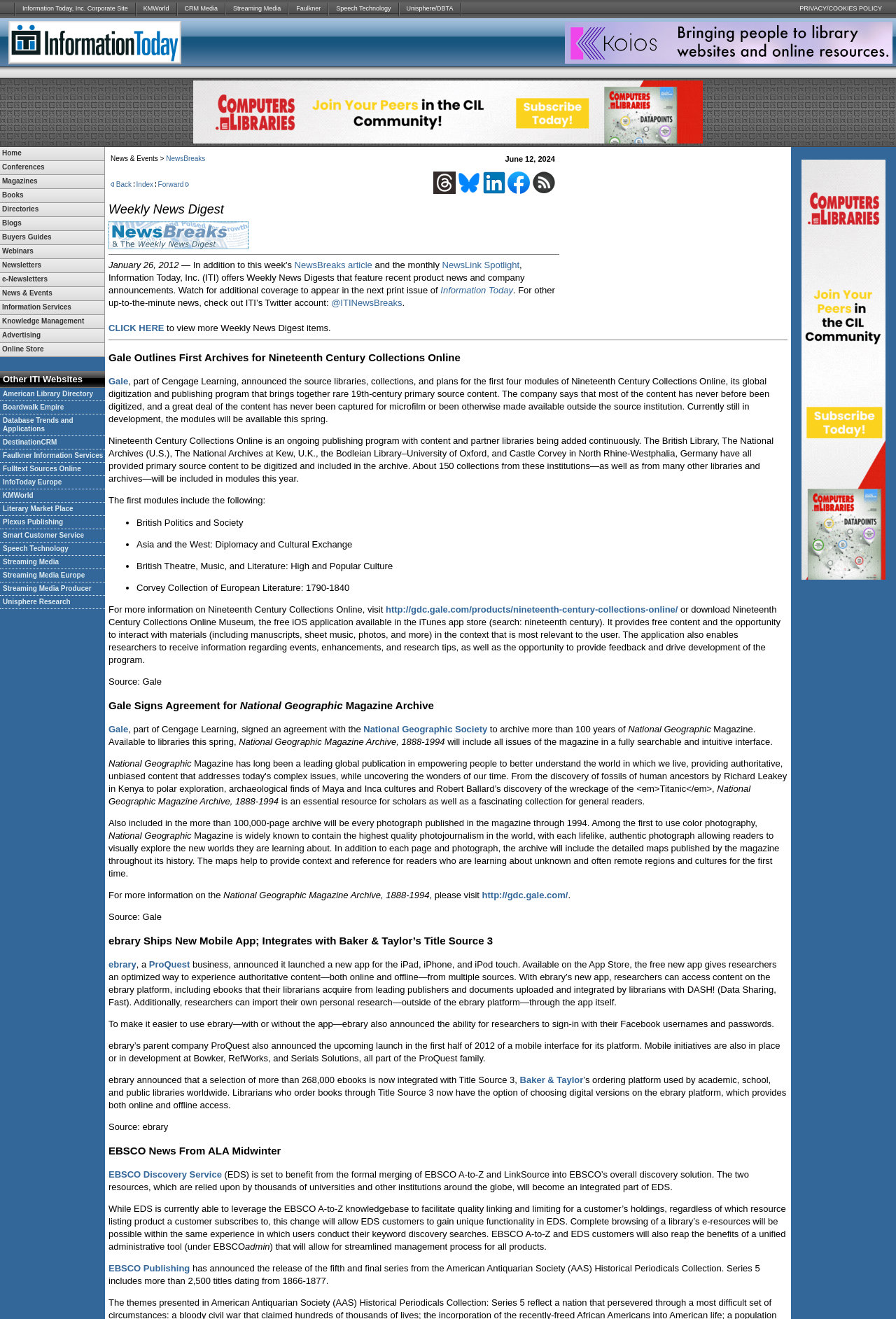Please determine the bounding box coordinates of the area that needs to be clicked to complete this task: 'Click PRIVACY/COOKIES POLICY'. The coordinates must be four float numbers between 0 and 1, formatted as [left, top, right, bottom].

[0.821, 0.0, 1.0, 0.014]